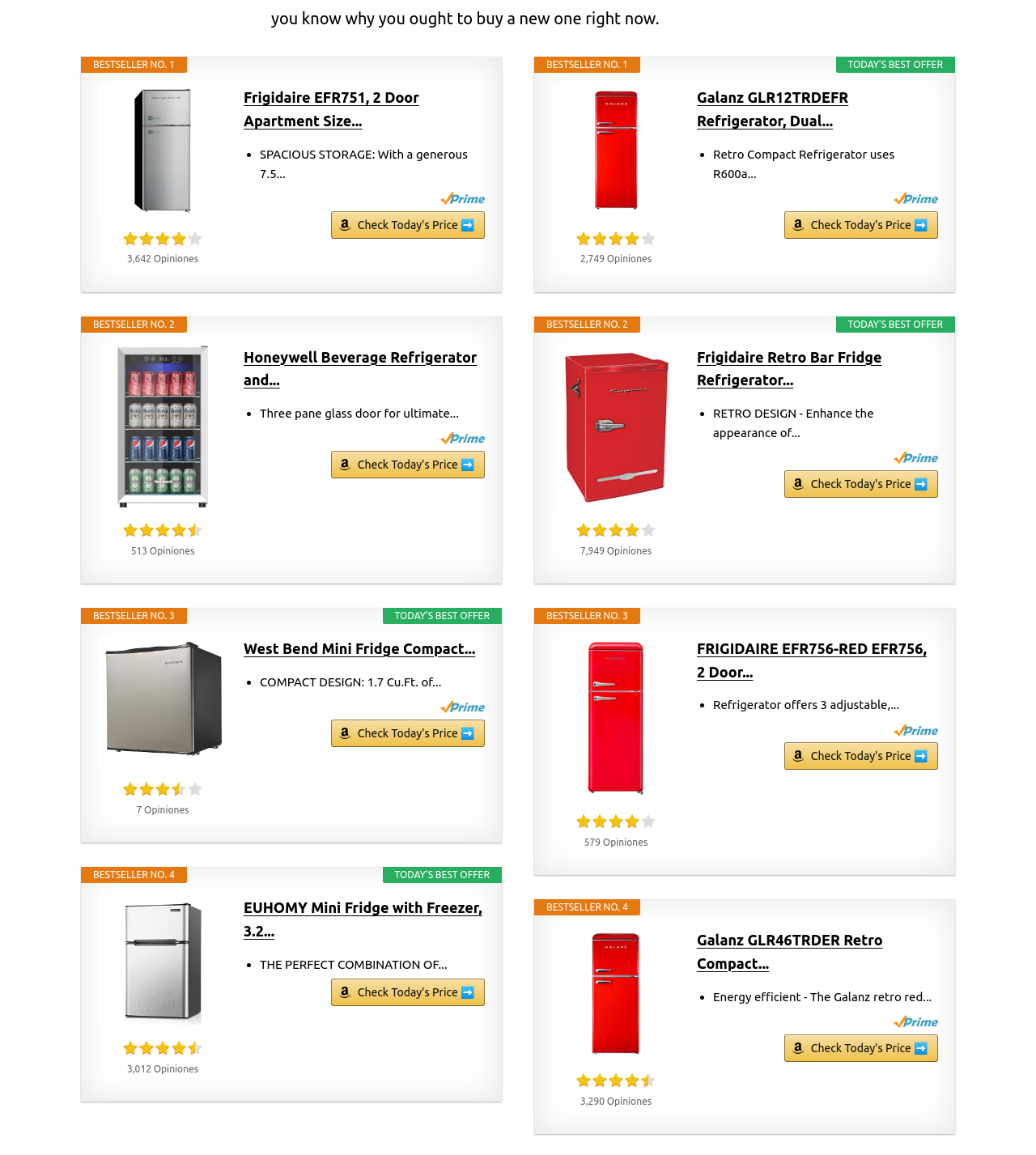Determine the bounding box for the UI element described here: "title="Amazon Prime"".

[0.862, 0.879, 0.905, 0.89]